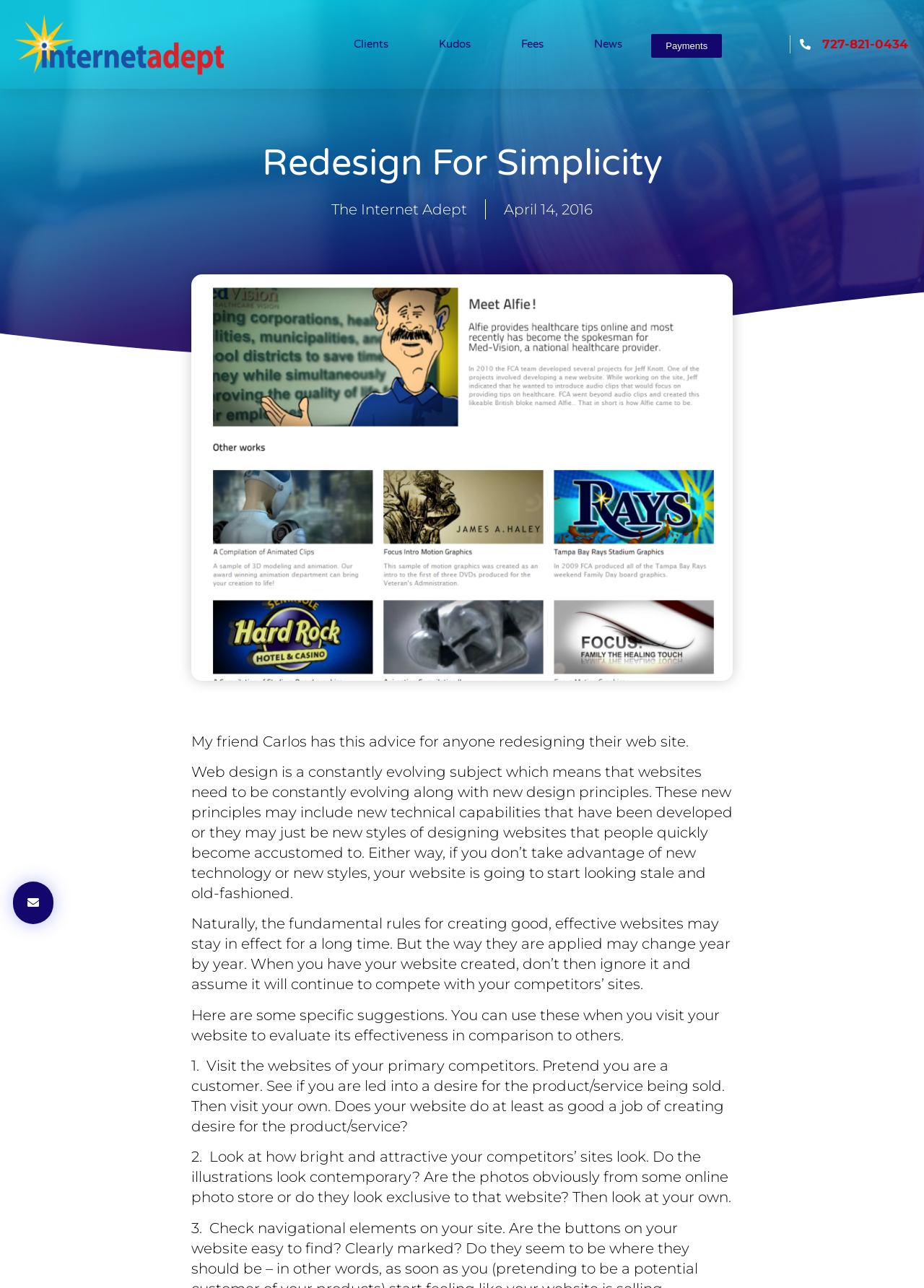Generate a comprehensive description of the webpage content.

The webpage is titled "Redesign for Simplicity | The Internet Adept™" and has a navigation menu at the top with 6 links: "", "Clients", "Kudos", "Fees", "News", and "Payments", followed by a phone number "727-821-0434" at the far right. Below the navigation menu, there is a heading "Redesign For Simplicity" and a subtitle "The Internet Adept" next to it. 

On the left side of the page, there is a block of text that starts with "My friend Carlos has this advice for anyone redesigning their web site." The text is divided into 5 paragraphs, discussing the importance of constantly evolving website design to keep up with new principles and technologies. The paragraphs are followed by a list of suggestions, numbered from 1 to 2, which provide advice on how to evaluate the effectiveness of one's website by comparing it to competitors' sites.

There is a small link at the bottom left corner of the page, but its purpose is unclear. The page does not have any prominent images, but it's possible that some of the links or text may contain small icons or graphics.